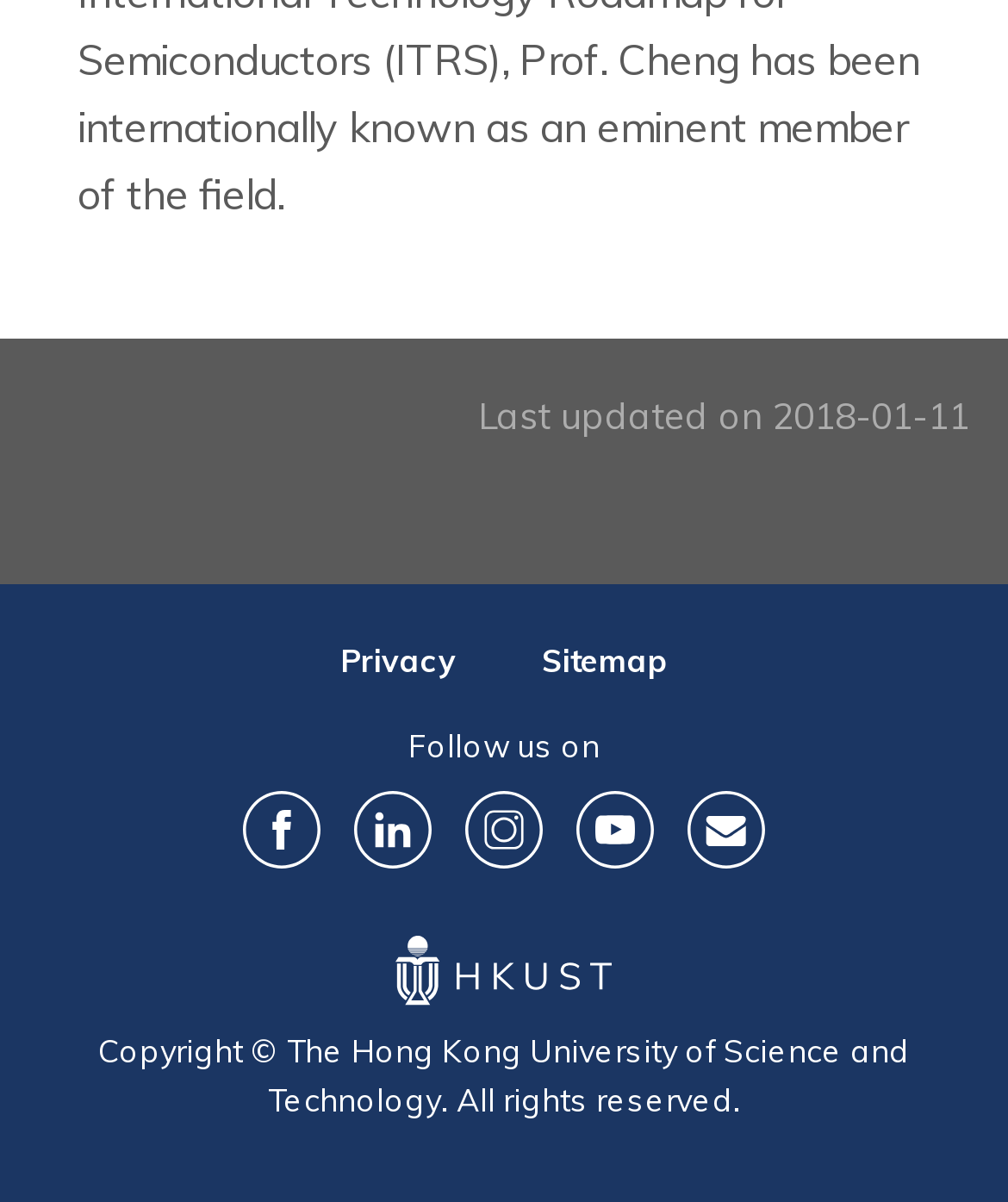Pinpoint the bounding box coordinates of the area that must be clicked to complete this instruction: "View sitemap".

[0.537, 0.533, 0.663, 0.565]